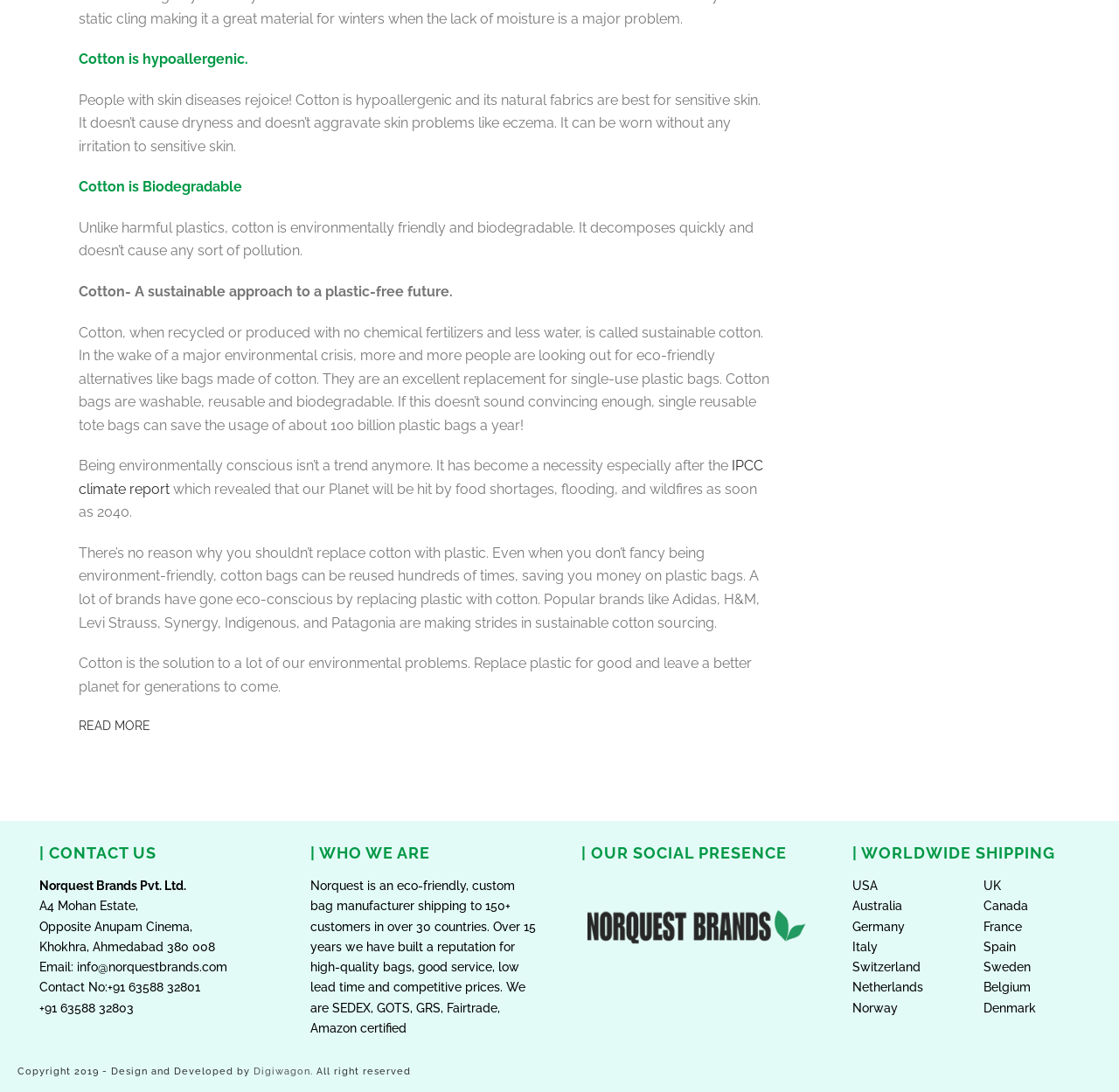How many countries does Norquest ship to?
Refer to the image and give a detailed response to the question.

According to the webpage, Norquest is an eco-friendly, custom bag manufacturer shipping to 150+ customers in over 30 countries.